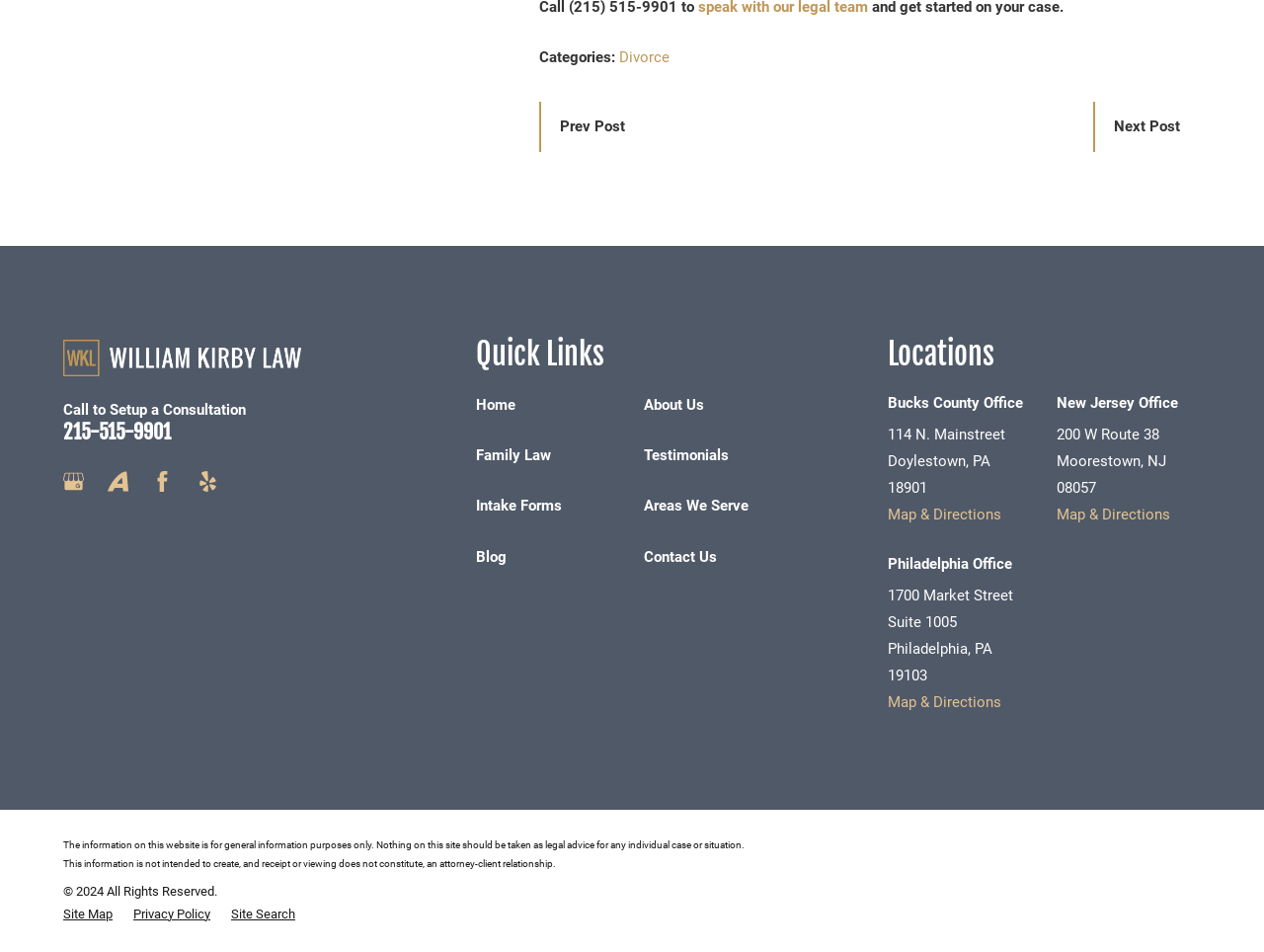Find the bounding box coordinates of the clickable area that will achieve the following instruction: "Access Performance pledges".

None